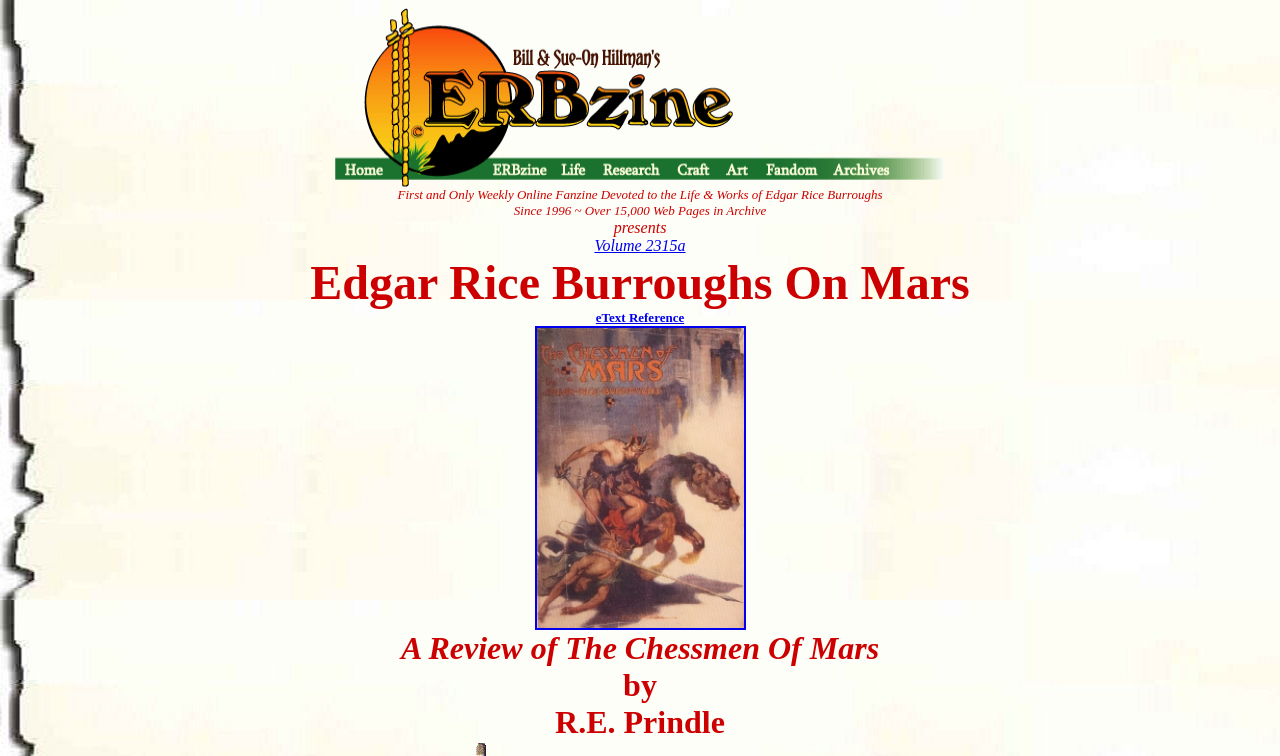What is the title of the book being reviewed?
From the image, respond with a single word or phrase.

The Chessmen Of Mars